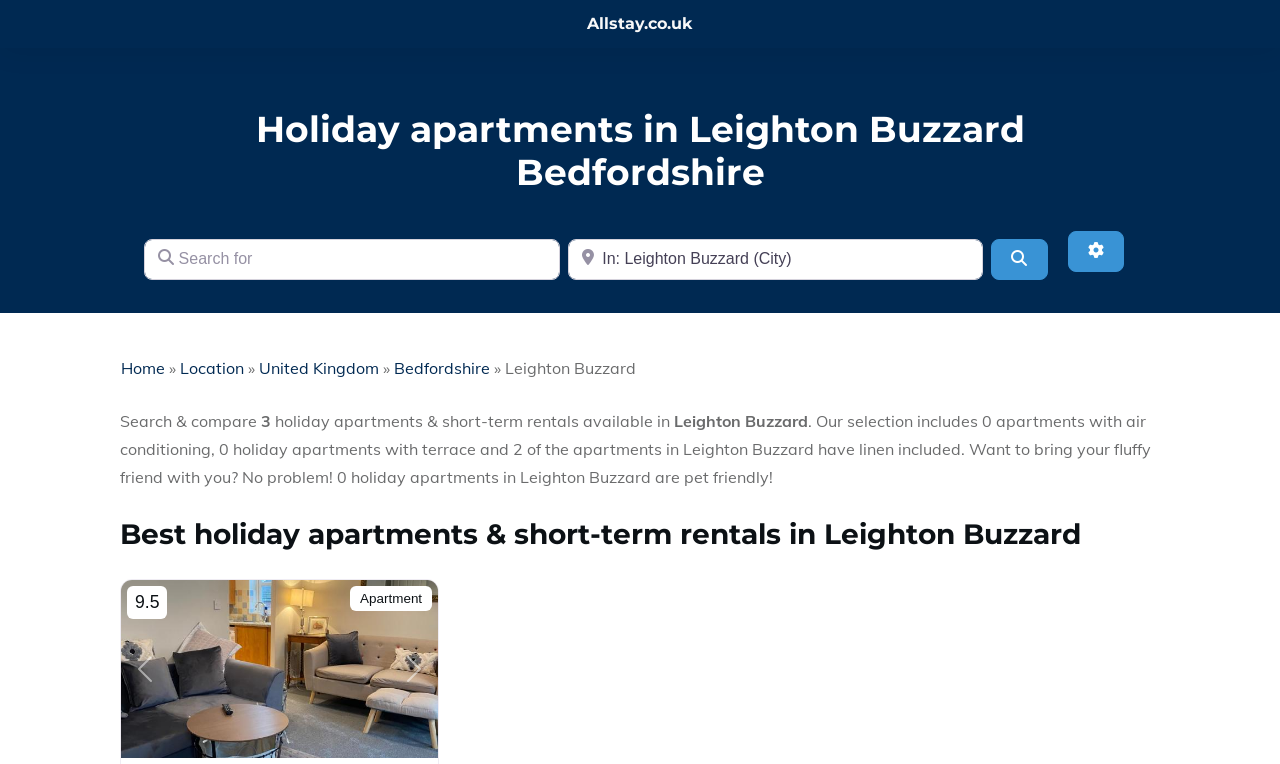What is the current location being searched?
Could you answer the question with a detailed and thorough explanation?

The text 'In: Leighton Buzzard (City)' and the heading 'Holiday apartments in Leighton Buzzard Bedfordshire' suggest that the current location being searched is Leighton Buzzard.